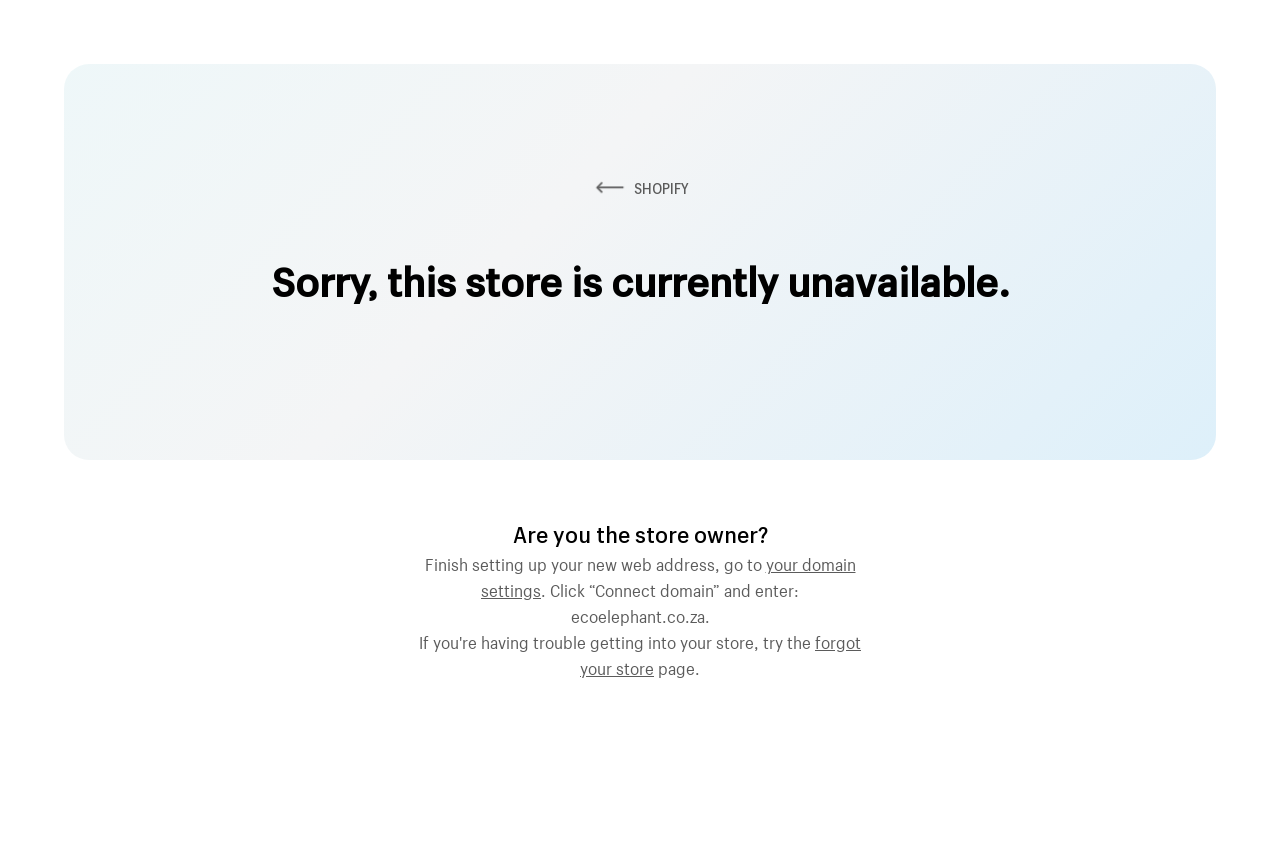What is the purpose of the webpage?
Answer the question based on the image using a single word or a brief phrase.

Ecommerce platform setup